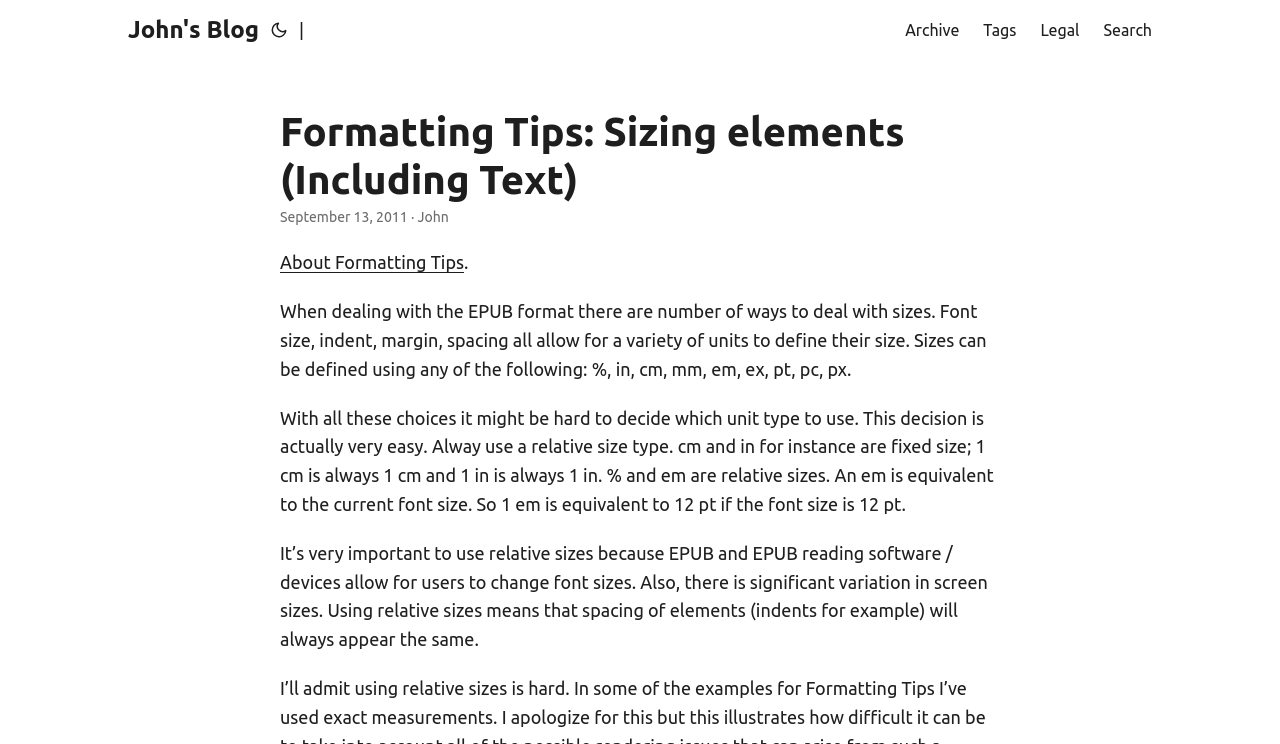Using the information in the image, could you please answer the following question in detail:
What units can be used to define font size?

The webpage lists the various units that can be used to define font size, including percentage, inches, centimeters, millimeters, em, ex, points, picas, and pixels. This is stated in the paragraph that starts with 'Sizes can be defined using any of the following...'.